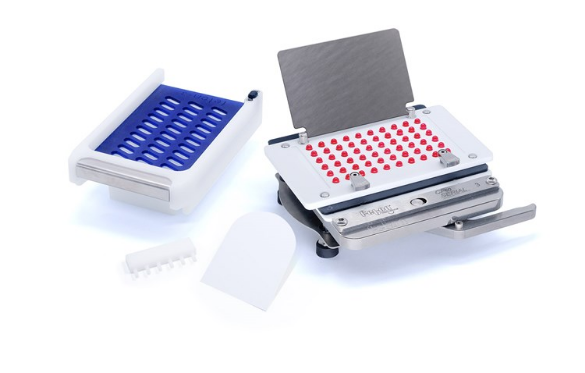Respond with a single word or phrase to the following question:
What is the color of the tray in the machine?

Blue